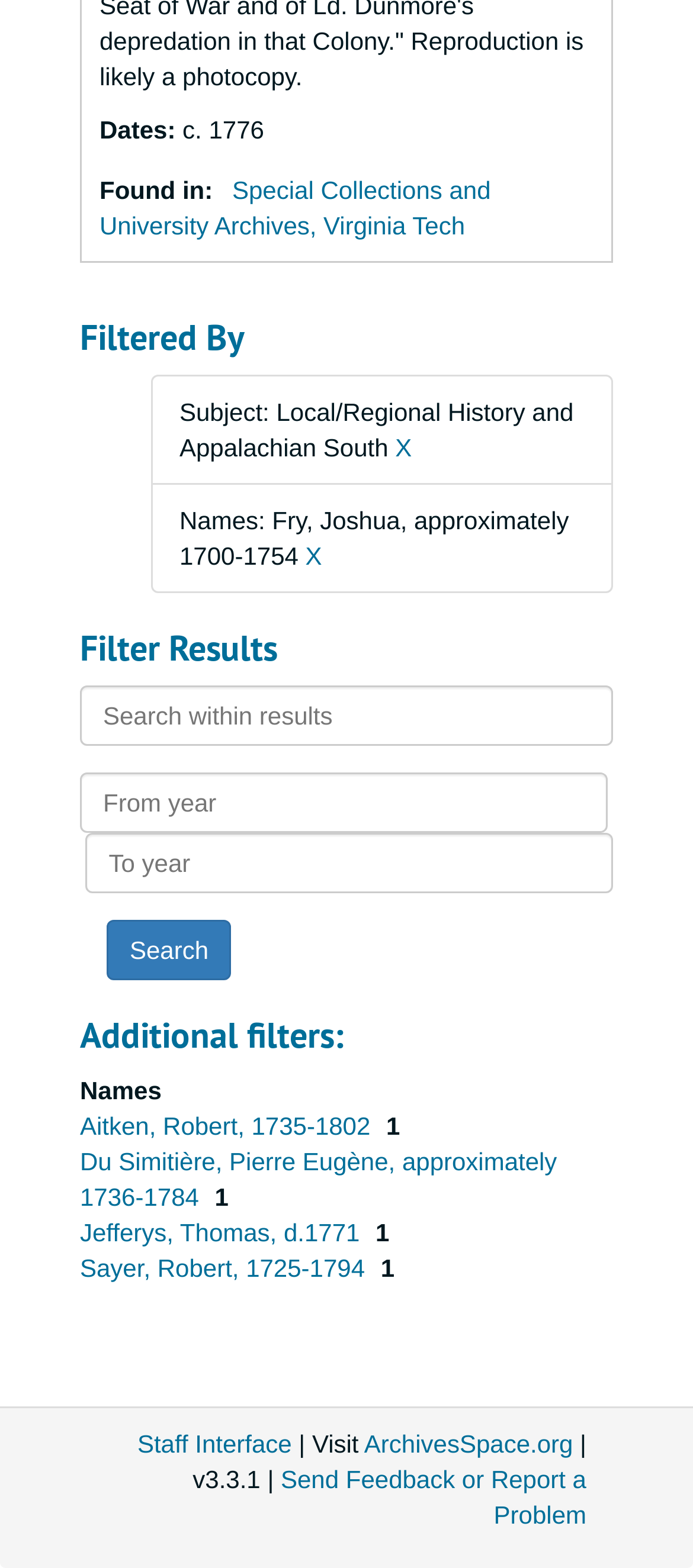Please provide a comprehensive answer to the question below using the information from the image: What is the name of the collection where the document was found?

The answer can be found by looking at the 'Found in:' section, which mentions 'Special Collections and University Archives, Virginia Tech' as the collection where the document was found.